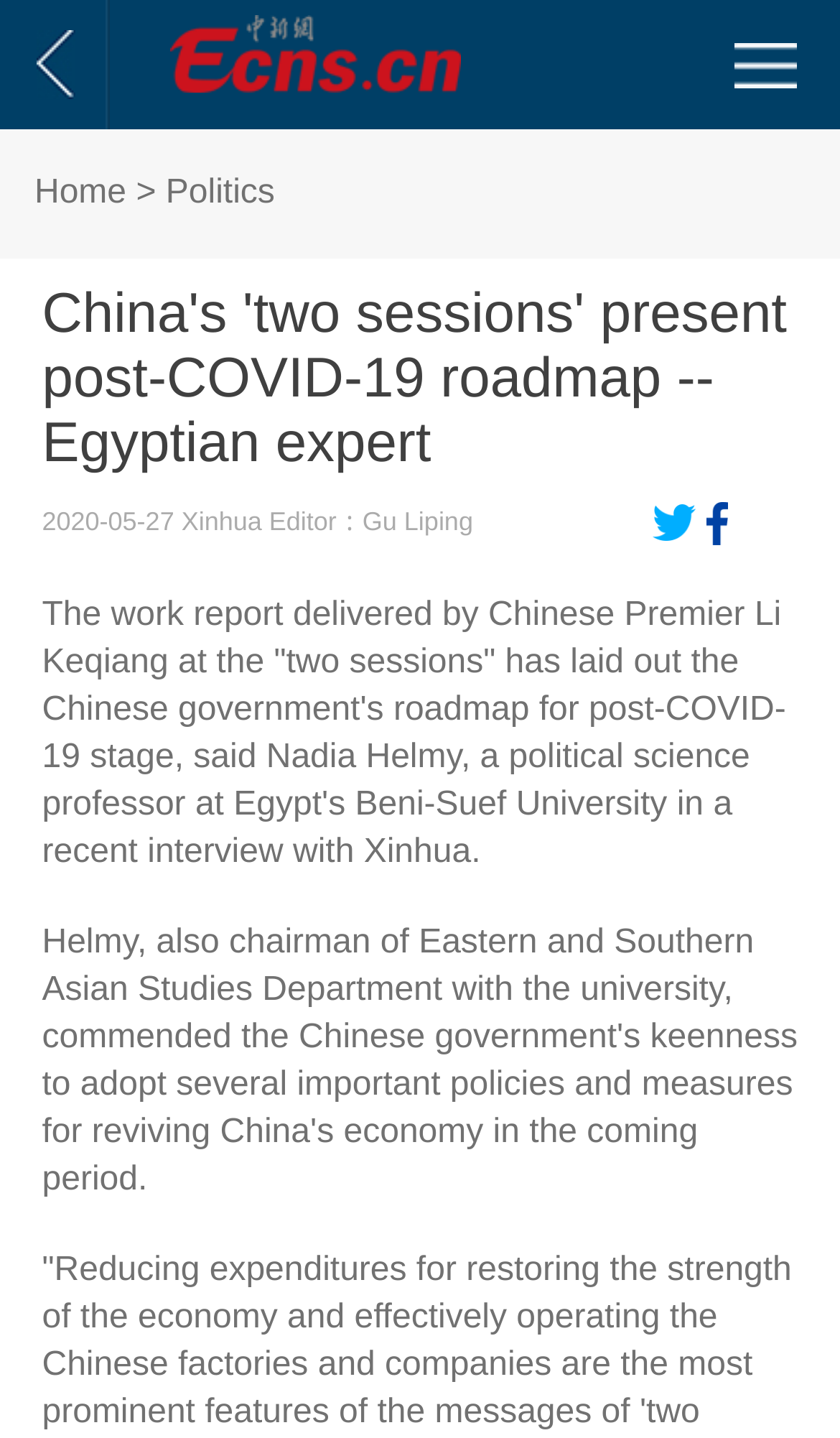Locate the heading on the webpage and return its text.

China's 'two sessions' present post-COVID-19 roadmap -- Egyptian expert